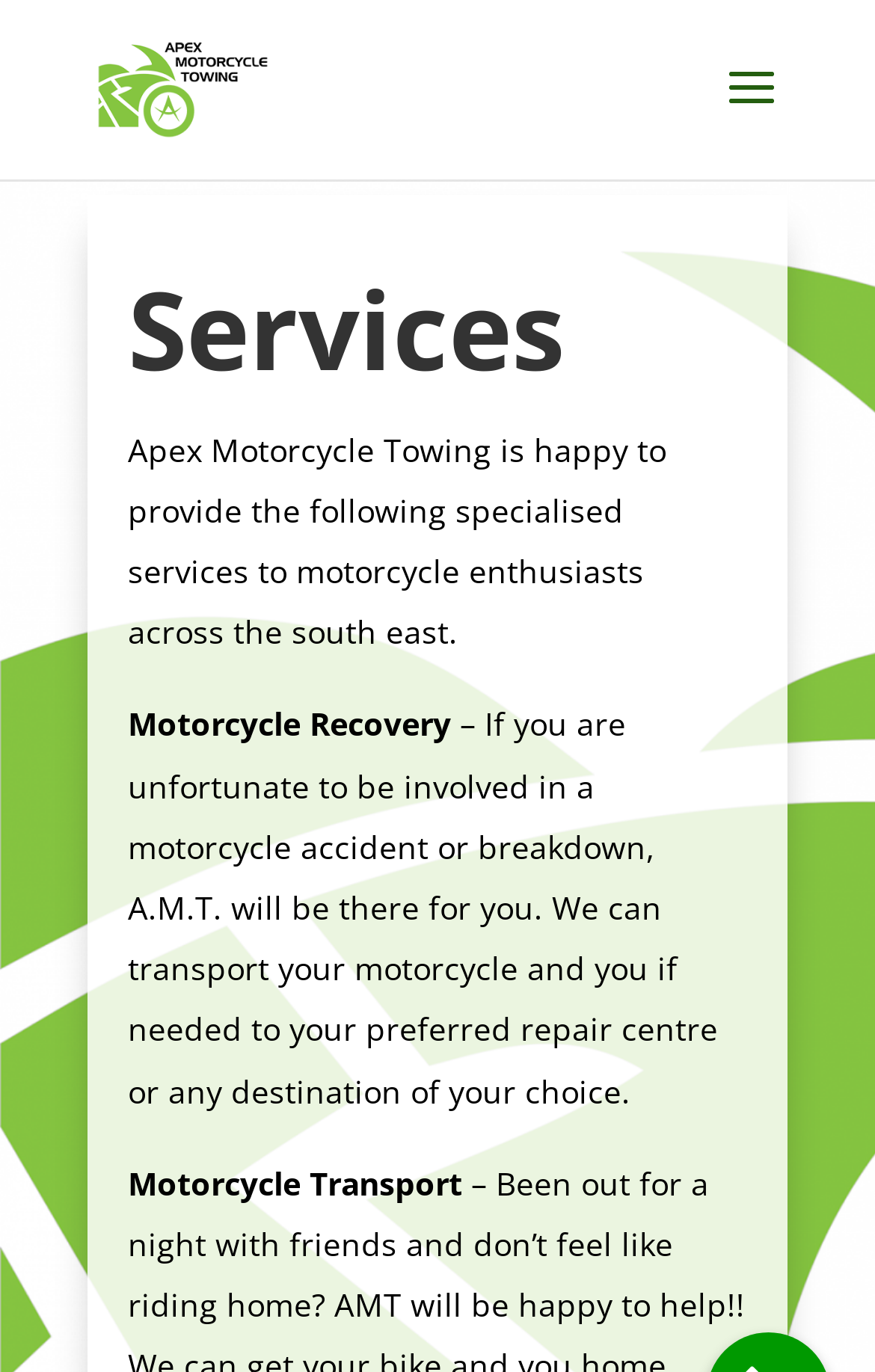Using the information shown in the image, answer the question with as much detail as possible: What is the purpose of Motorcycle Recovery service?

The purpose of Motorcycle Recovery service is to transport the motorcycle and the rider to their preferred repair centre or any destination of their choice in case of an accident or breakdown.